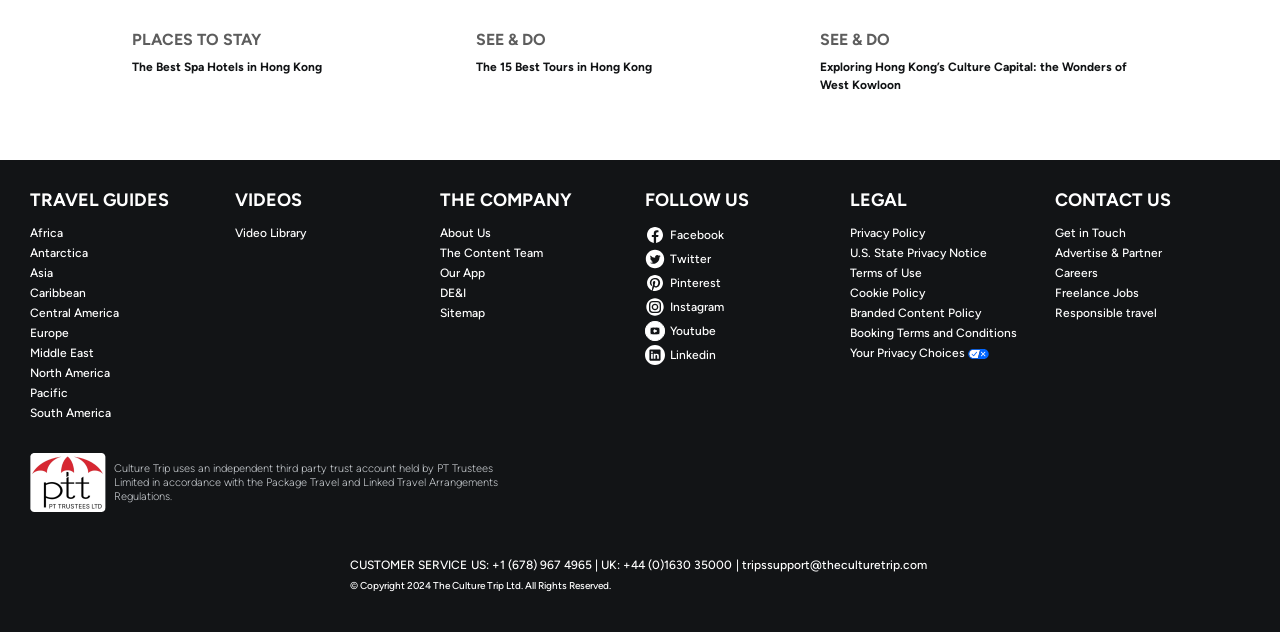Identify the bounding box coordinates of the clickable region to carry out the given instruction: "Click on the 'Africa' link".

[0.023, 0.357, 0.176, 0.382]